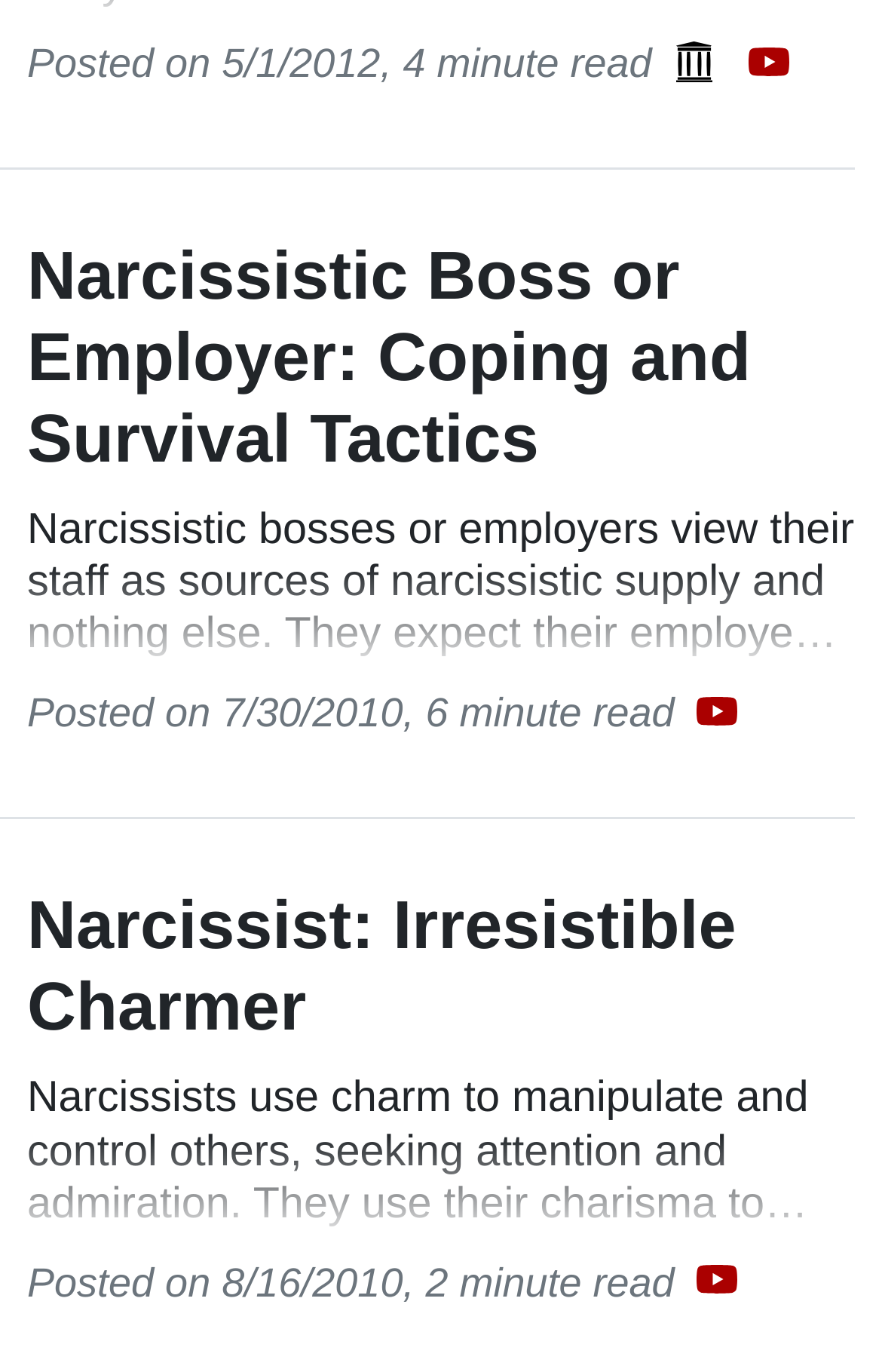What is the length of the shortest article?
Please provide a detailed and thorough answer to the question.

I looked at the lengths of each article, which are indicated by the text ', X minute read' next to each article. The shortest article has a length of '2 minute read'.